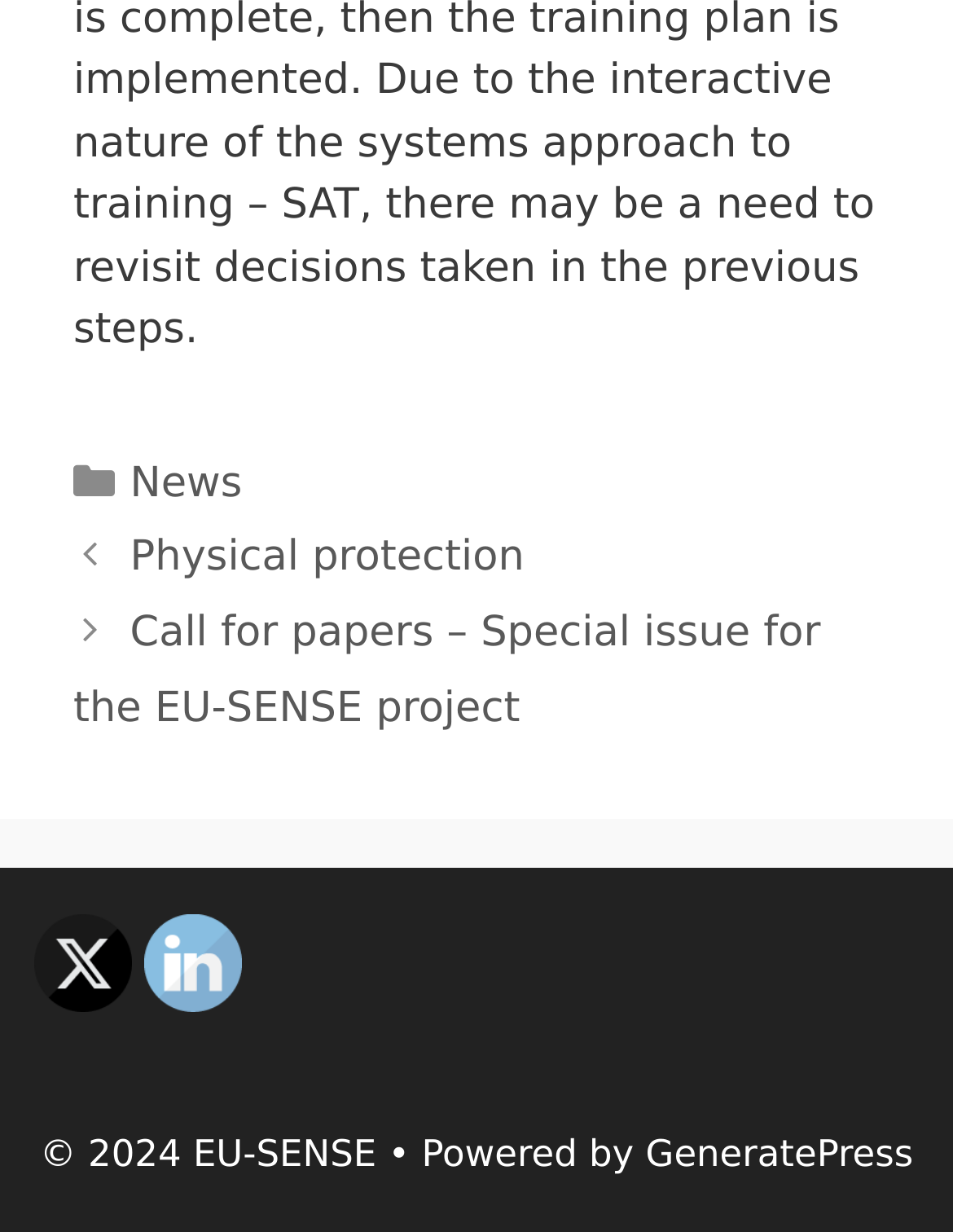What is the previous post about?
Please provide a single word or phrase based on the screenshot.

Physical protection